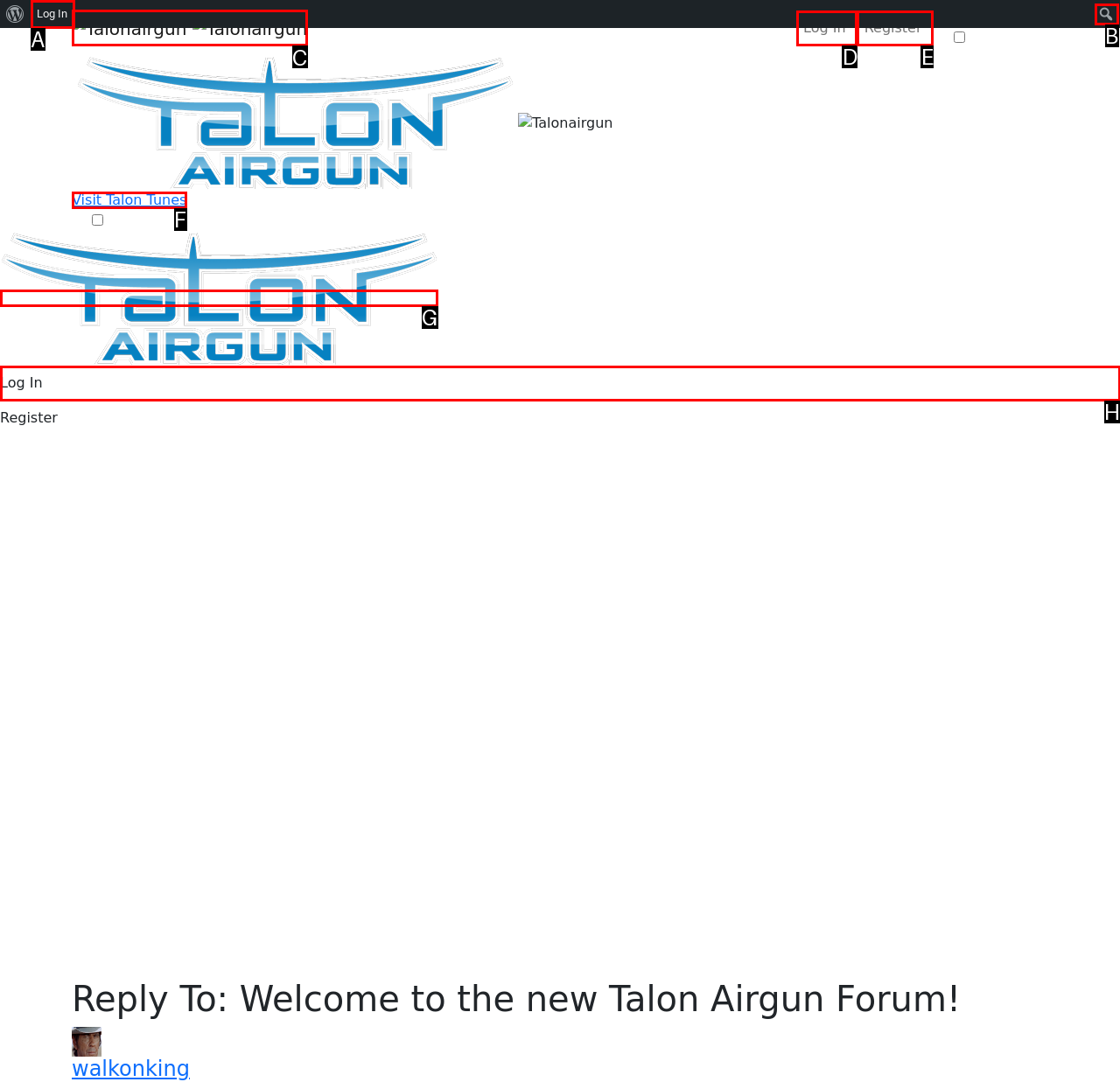Tell me which one HTML element best matches the description: Register Answer with the option's letter from the given choices directly.

E